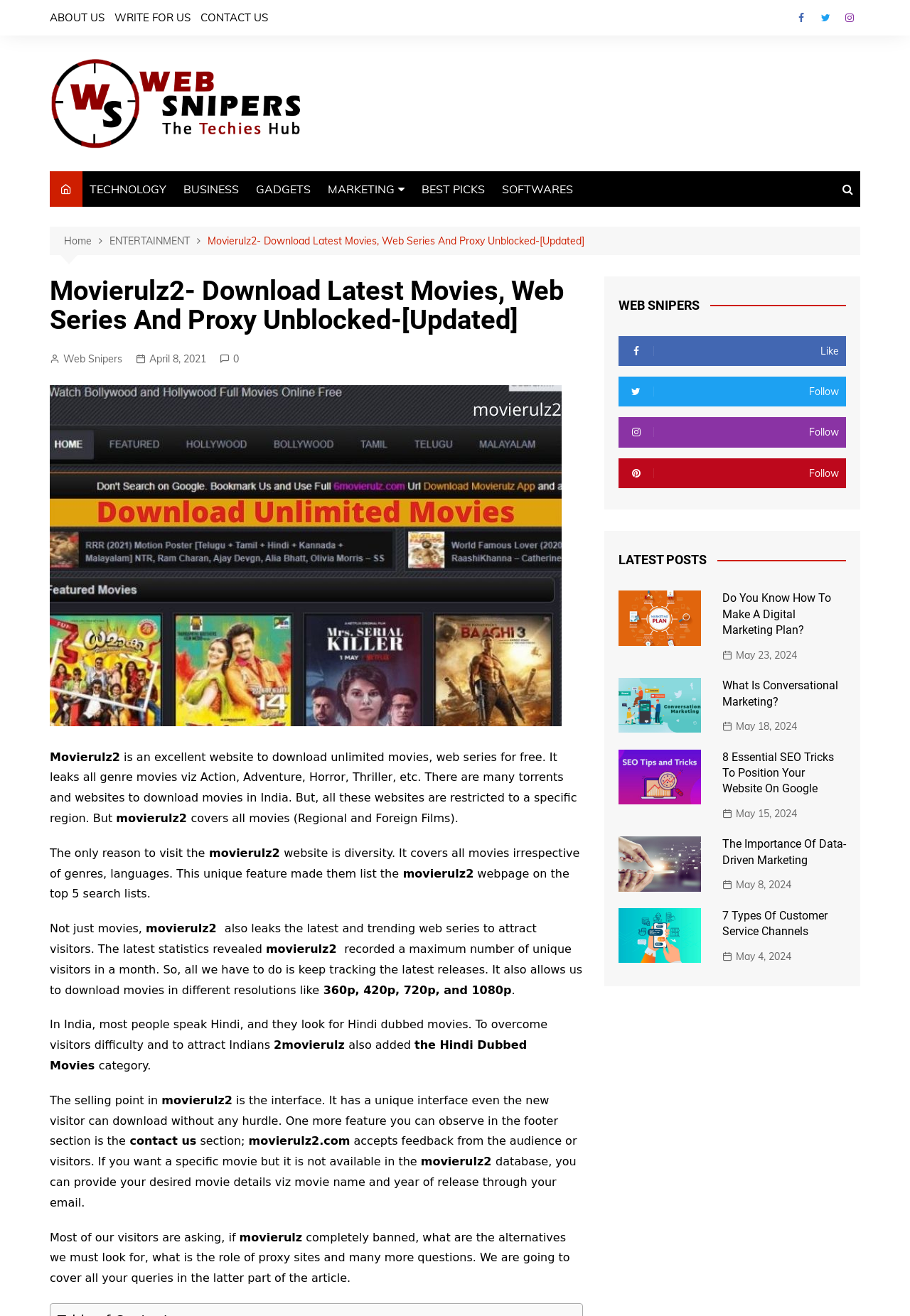Identify and provide the bounding box coordinates of the UI element described: "April 8, 2021". The coordinates should be formatted as [left, top, right, bottom], with each number being a float between 0 and 1.

[0.149, 0.267, 0.227, 0.279]